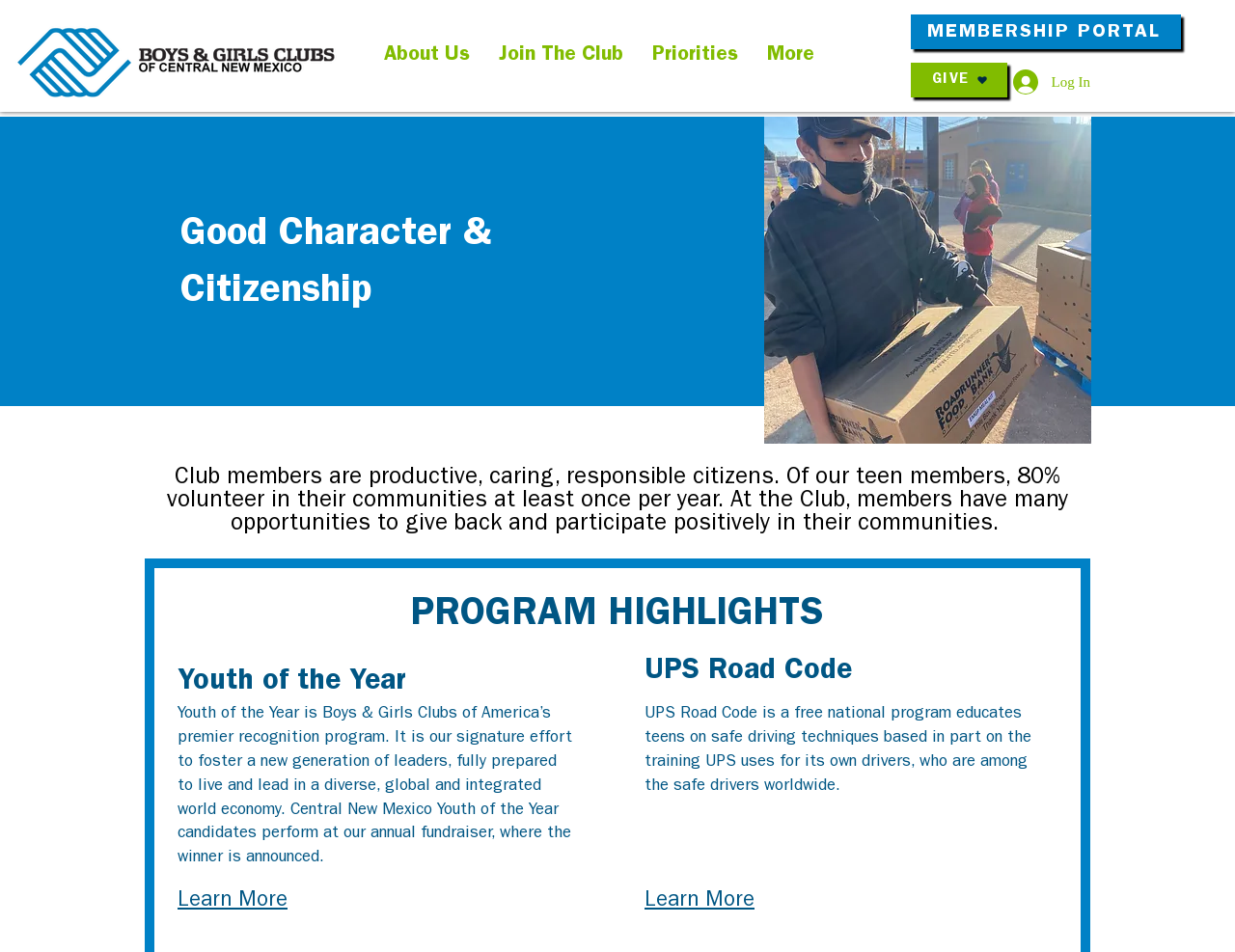Determine the bounding box coordinates for the area you should click to complete the following instruction: "Check the current price of BTC/USD".

None